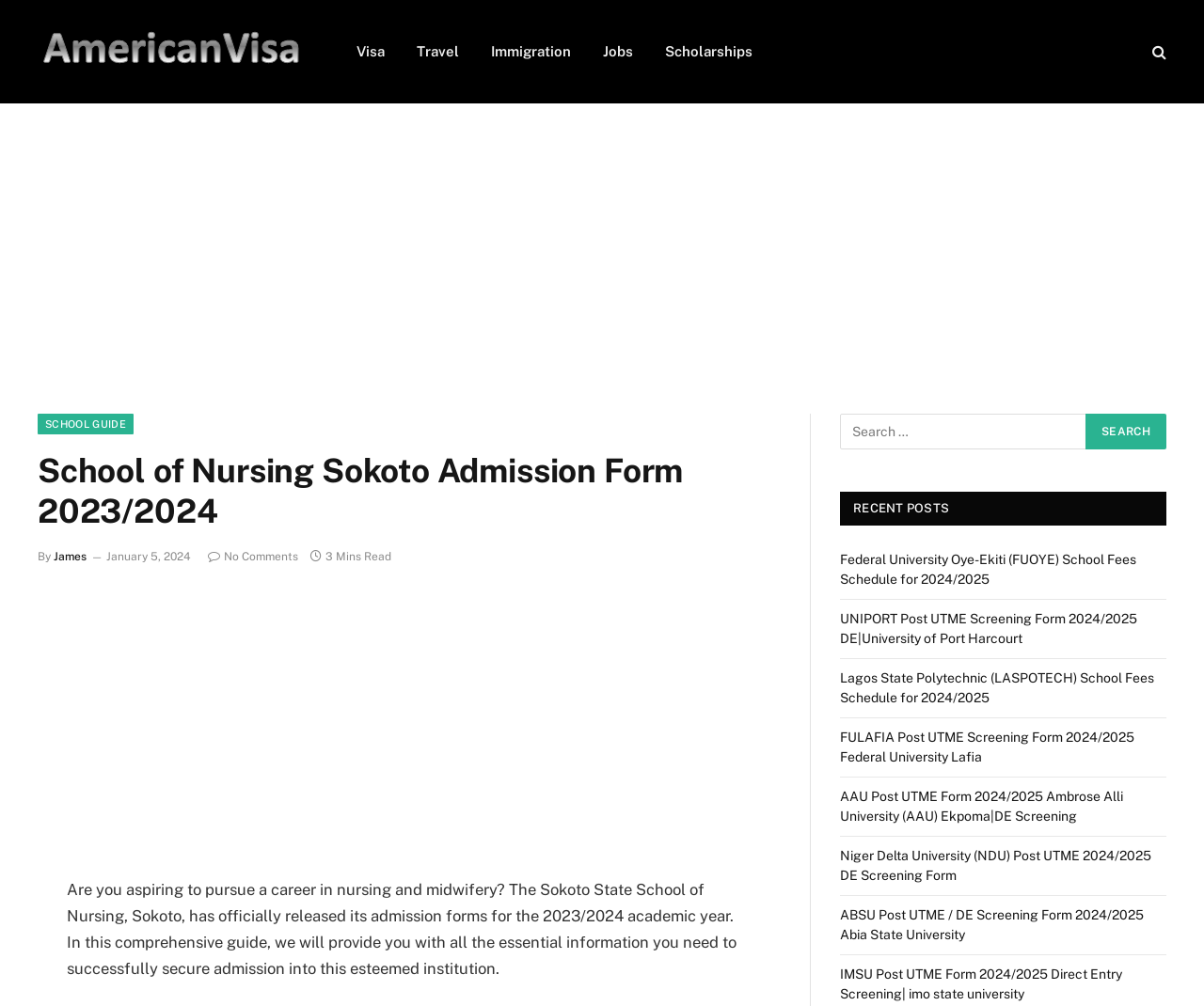What is the name of the institution mentioned in the article?
Please provide a comprehensive and detailed answer to the question.

The name of the institution is mentioned in the main content of the webpage, which states 'The Sokoto State School of Nursing, Sokoto, has officially released its admission forms for the 2023/2024 academic year.'